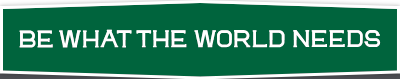What is the theme of the campaign?
Give a single word or phrase answer based on the content of the image.

ambition, community engagement, and social responsibility